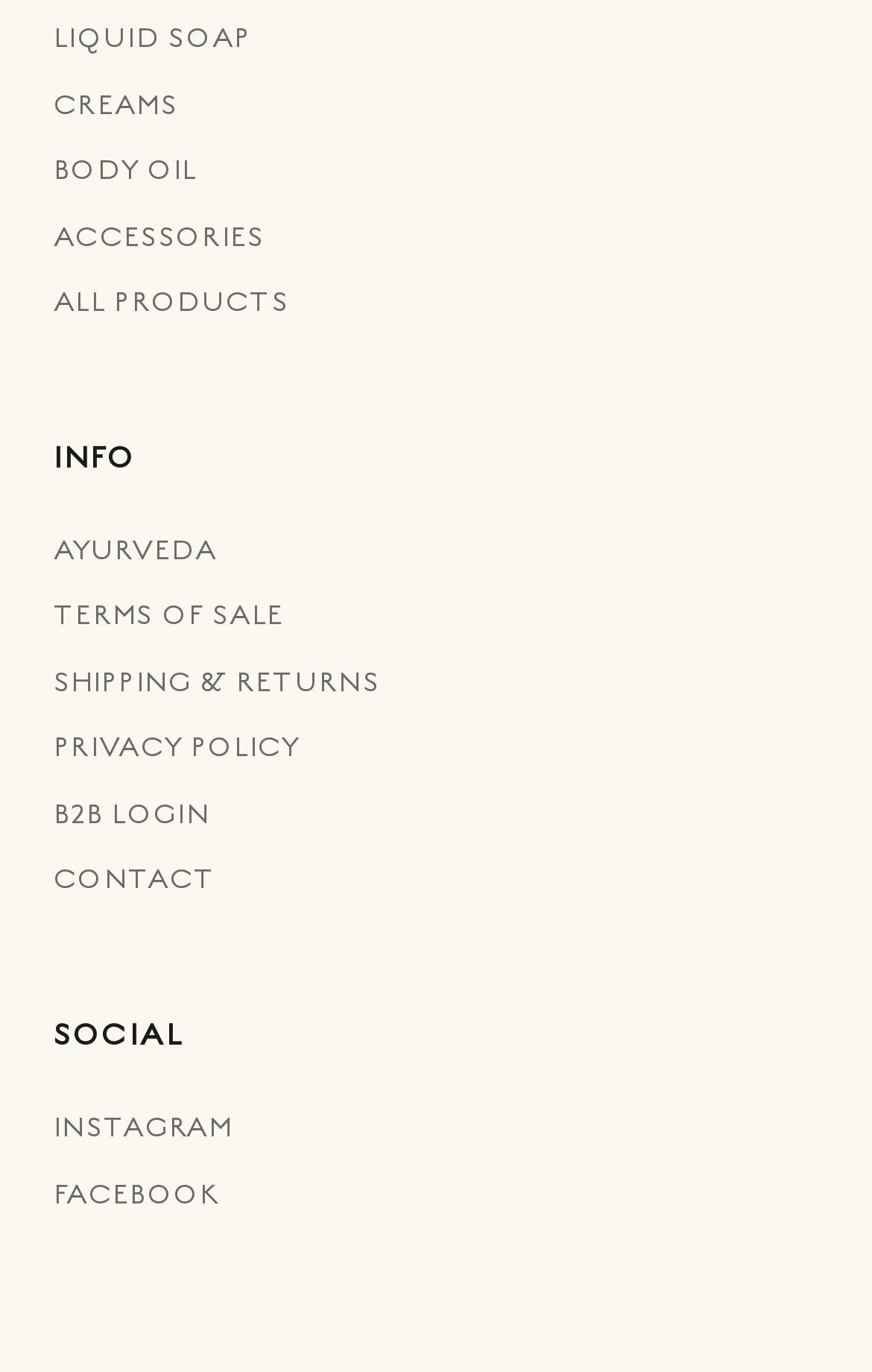Determine the bounding box coordinates for the clickable element required to fulfill the instruction: "check PRIVACY POLICY". Provide the coordinates as four float numbers between 0 and 1, i.e., [left, top, right, bottom].

[0.062, 0.531, 0.938, 0.562]